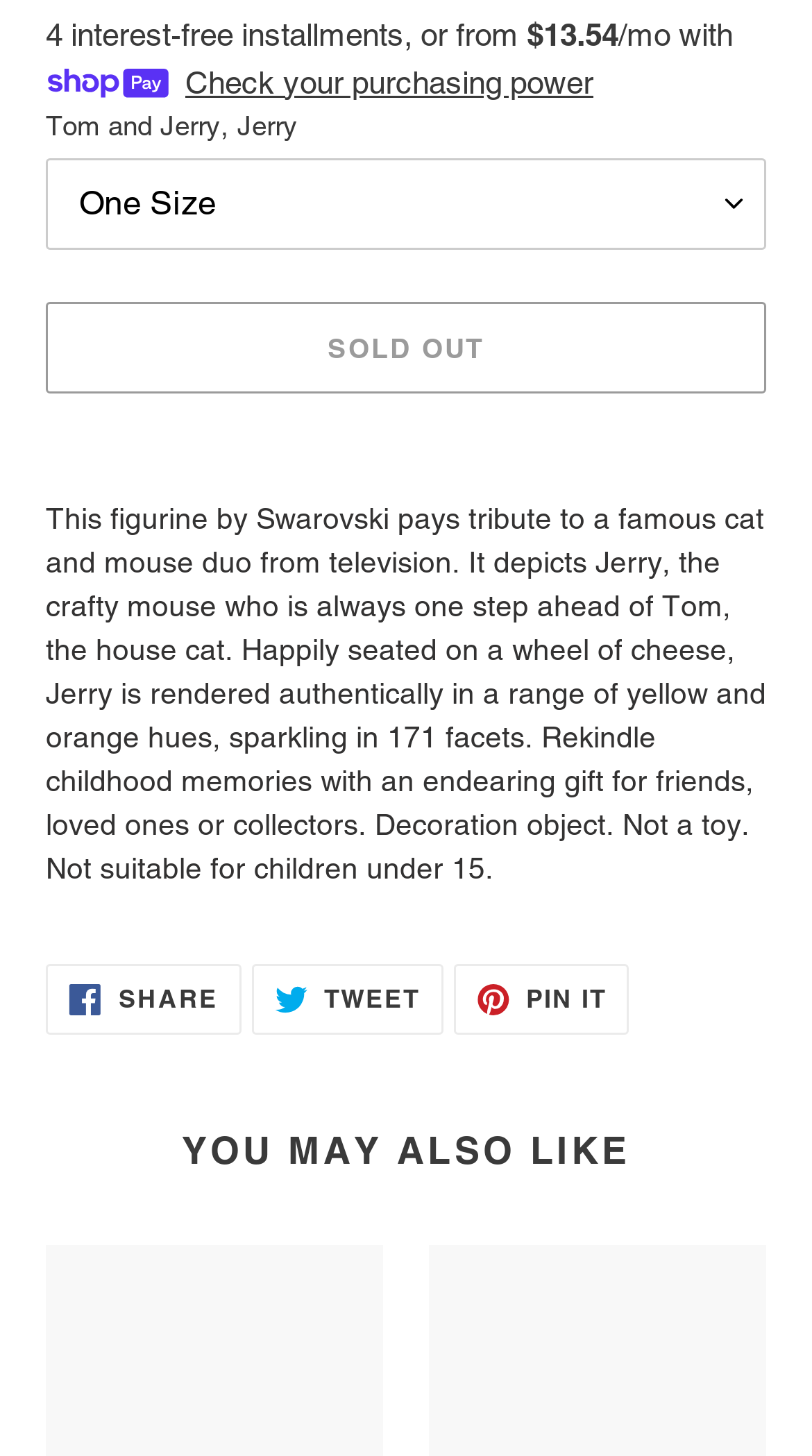Answer the question using only one word or a concise phrase: What is the minimum age for which the figurine is suitable?

15